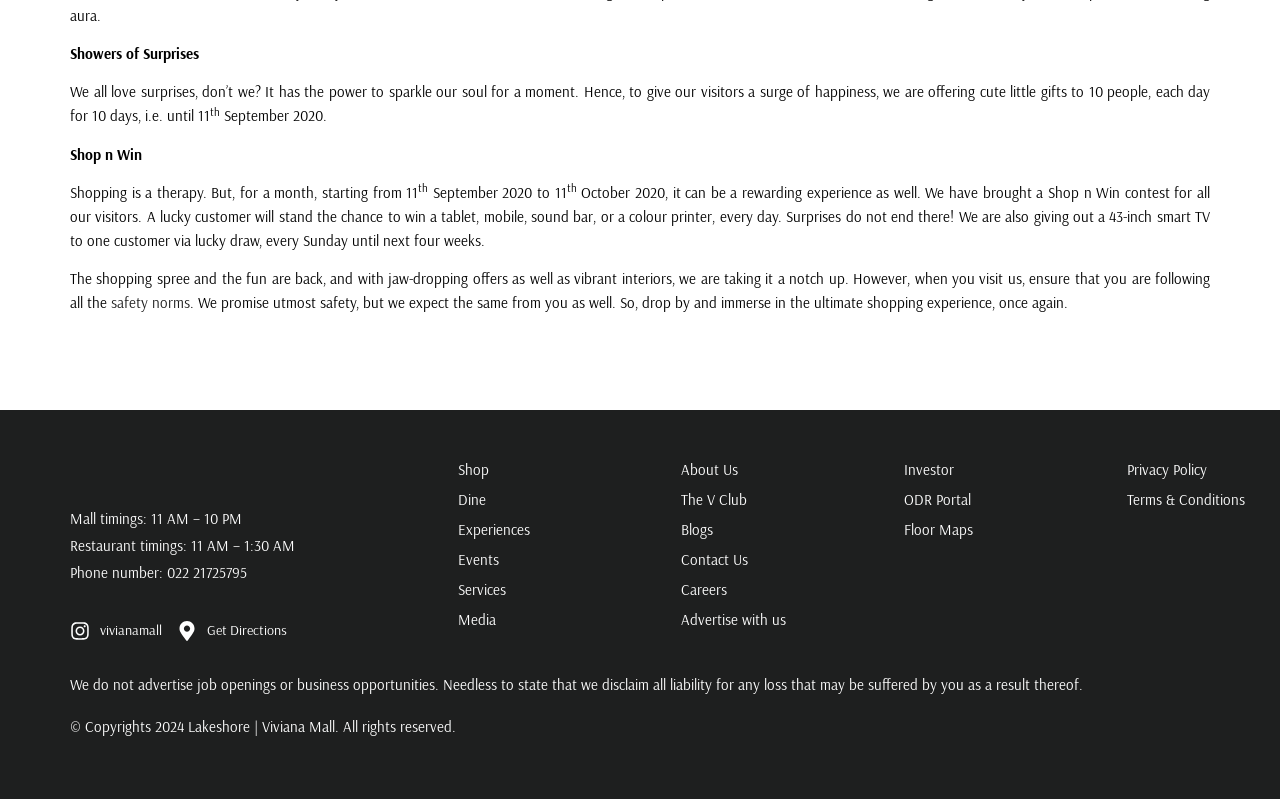Find and specify the bounding box coordinates that correspond to the clickable region for the instruction: "Click Shop n Win".

[0.055, 0.181, 0.111, 0.205]